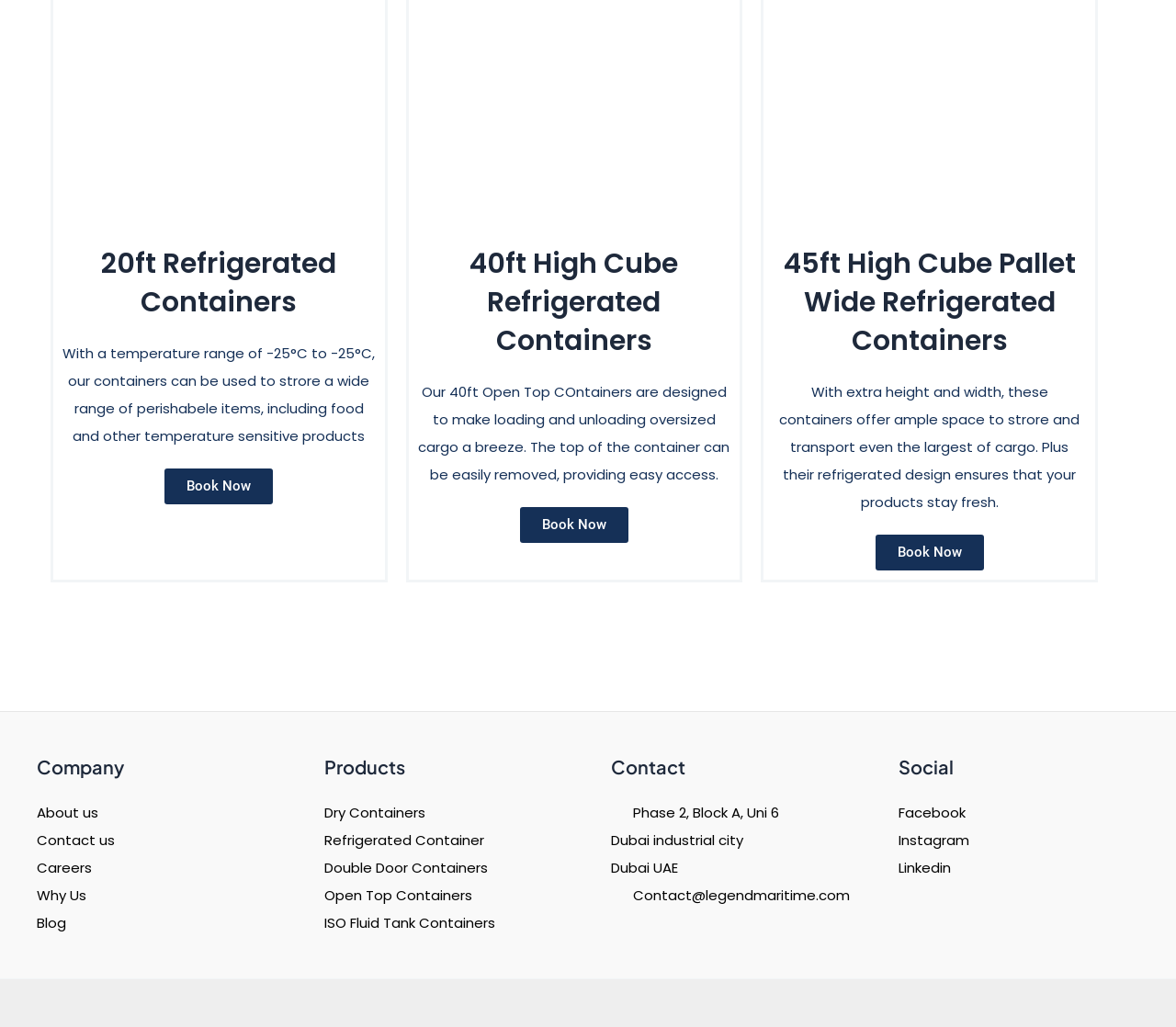Please reply to the following question using a single word or phrase: 
How many social media links are in the footer?

3